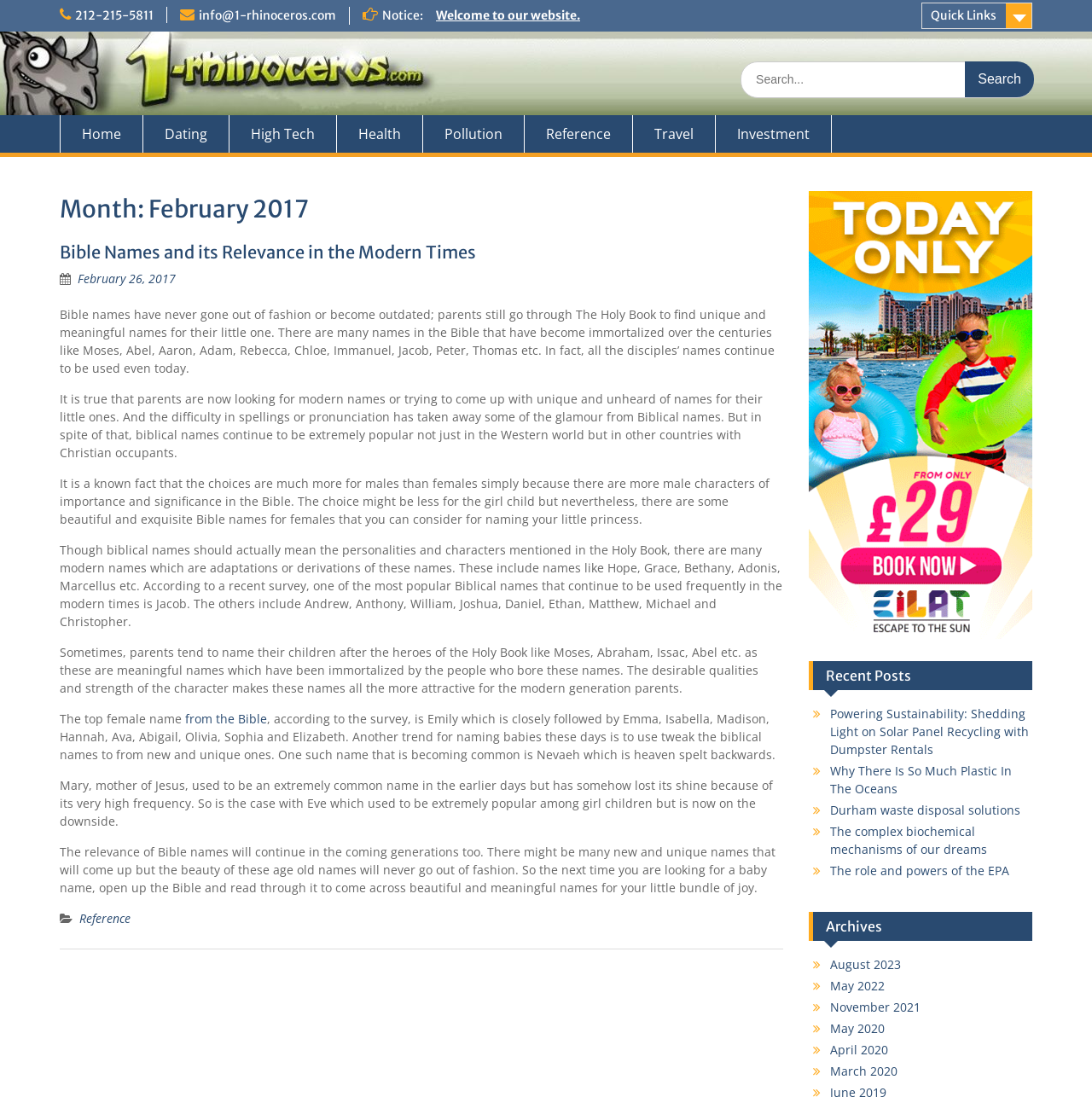Please find and generate the text of the main heading on the webpage.

Month: February 2017